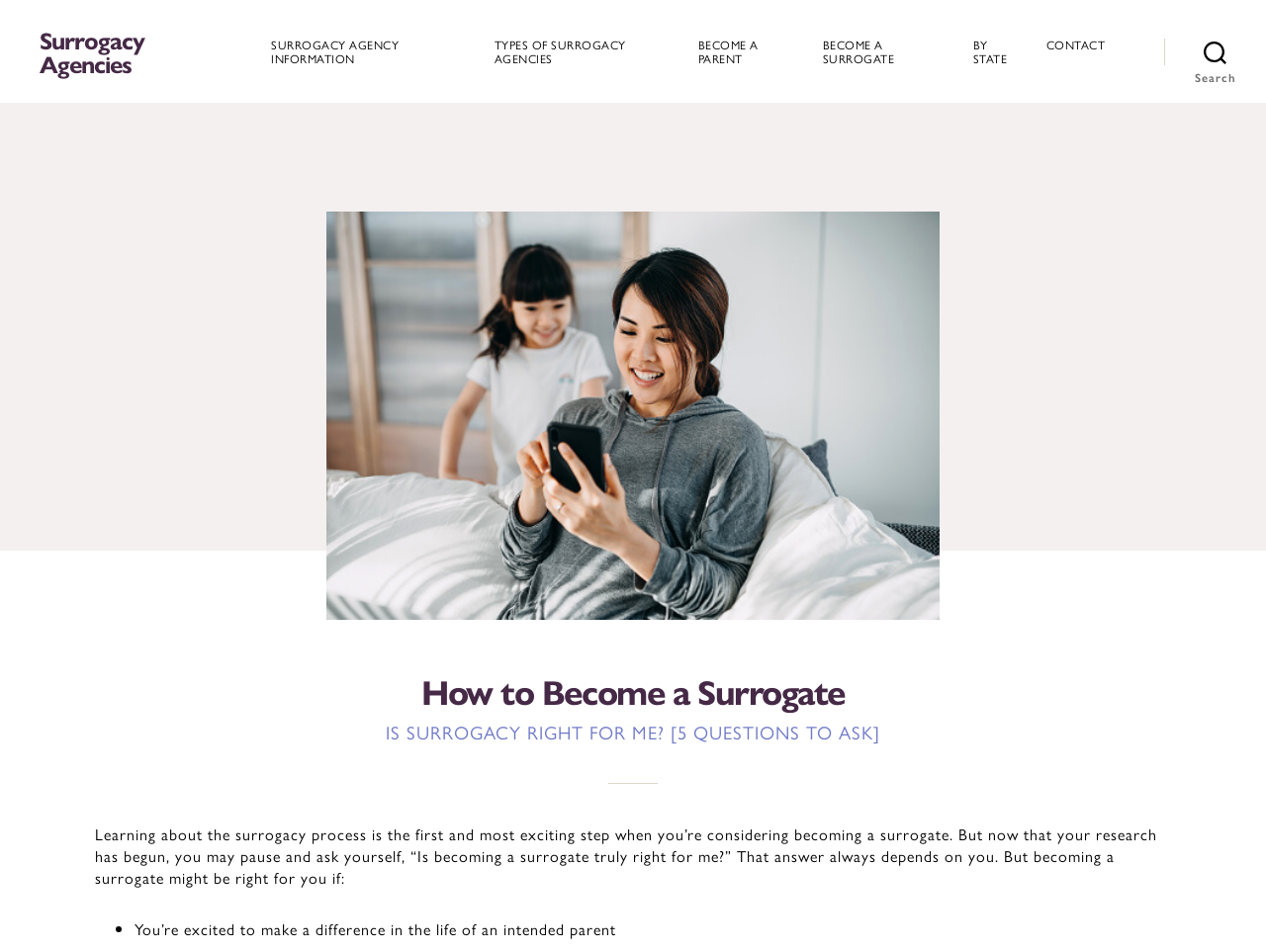What is one reason becoming a surrogate might be right for someone?
Provide a detailed and extensive answer to the question.

The webpage lists several reasons why becoming a surrogate might be right for someone. One of these reasons is that they are excited to make a difference in the life of an intended parent. This is indicated by the bullet point that says 'You’re excited to make a difference in the life of an intended parent'.